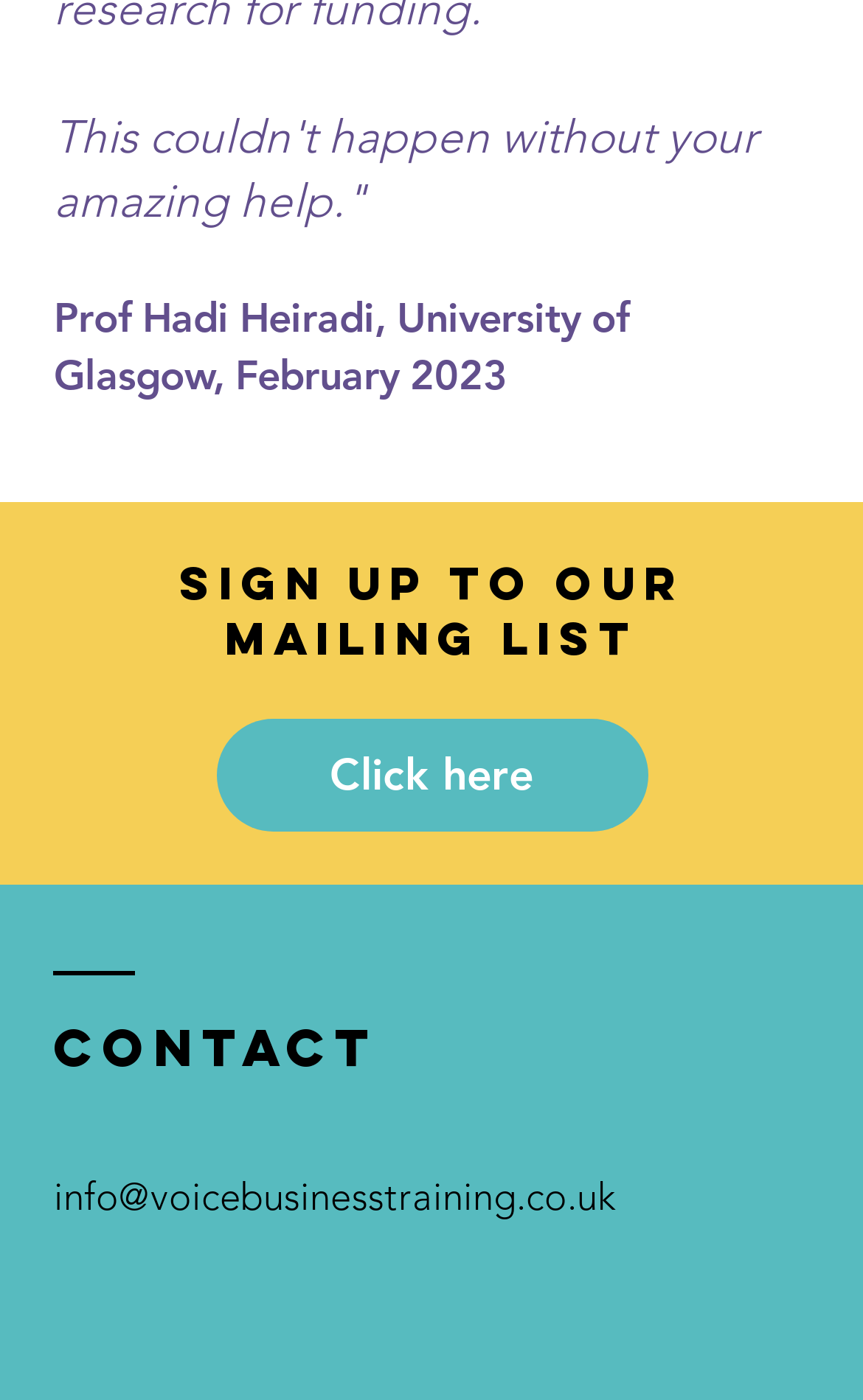Provide a short, one-word or phrase answer to the question below:
How many links are there at the bottom?

3